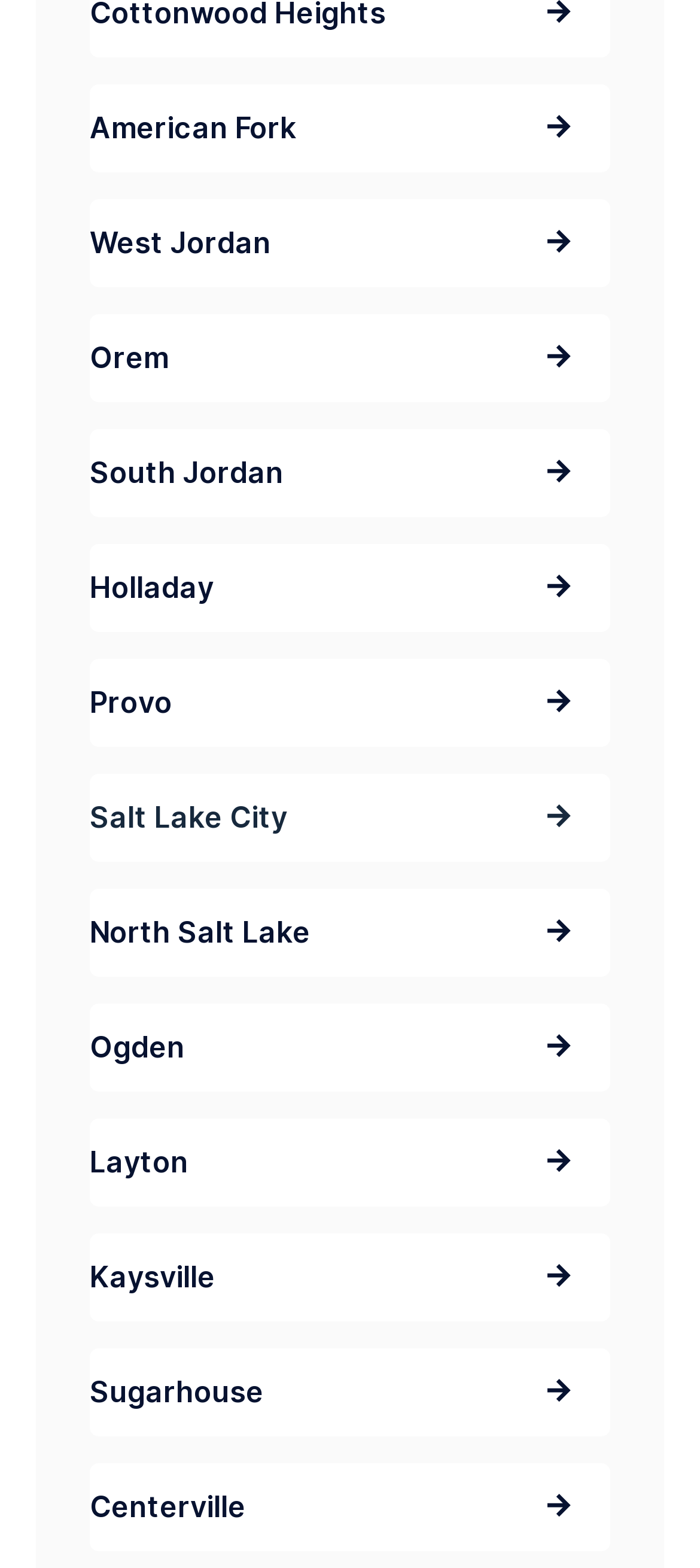How many links are there?
Please answer the question with a detailed and comprehensive explanation.

I counted the number of links on the webpage and found 11 links, each corresponding to a city name.